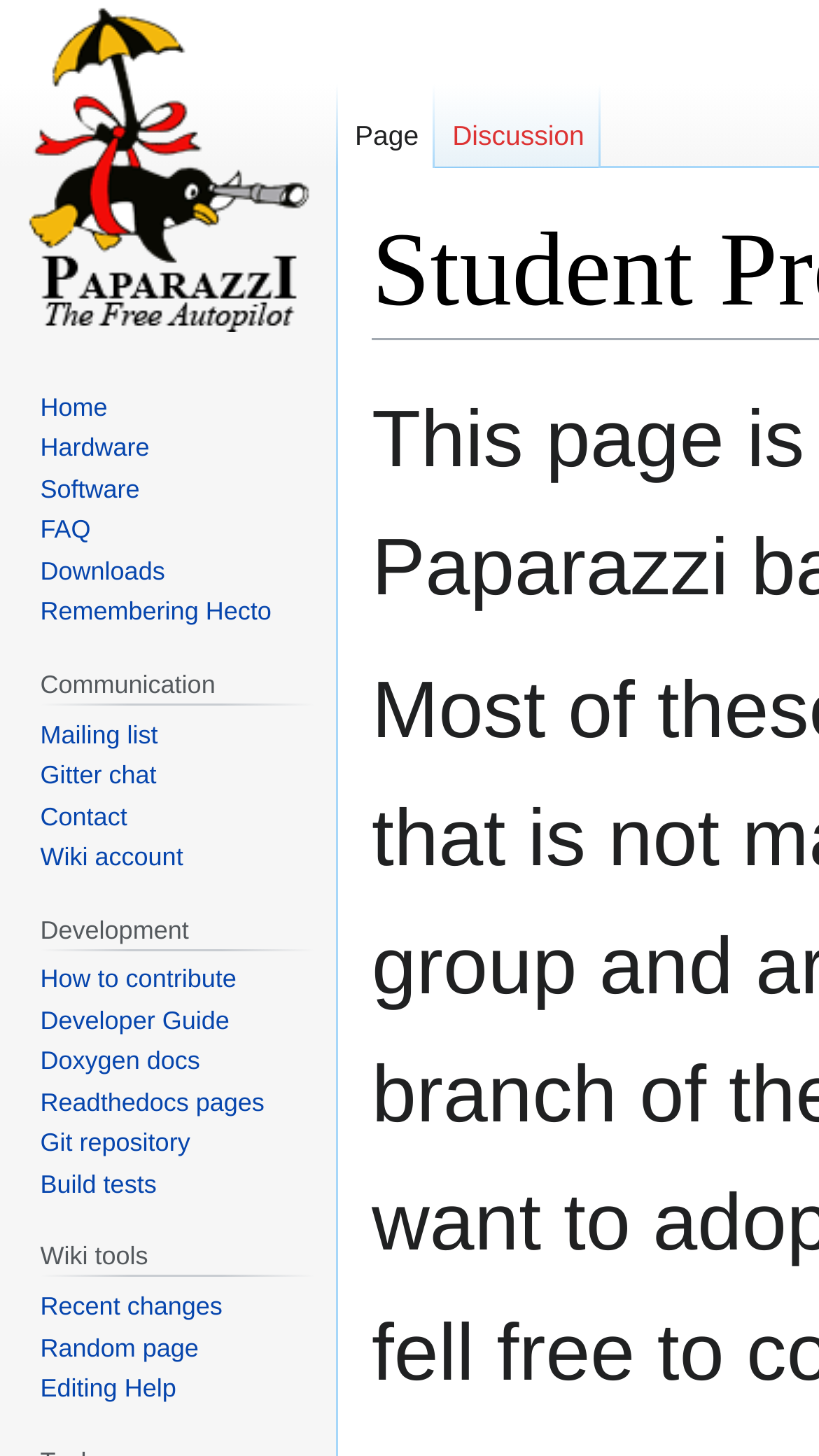Please answer the following question using a single word or phrase: 
What is the purpose of the 'Wiki tools' section?

Wiki maintenance